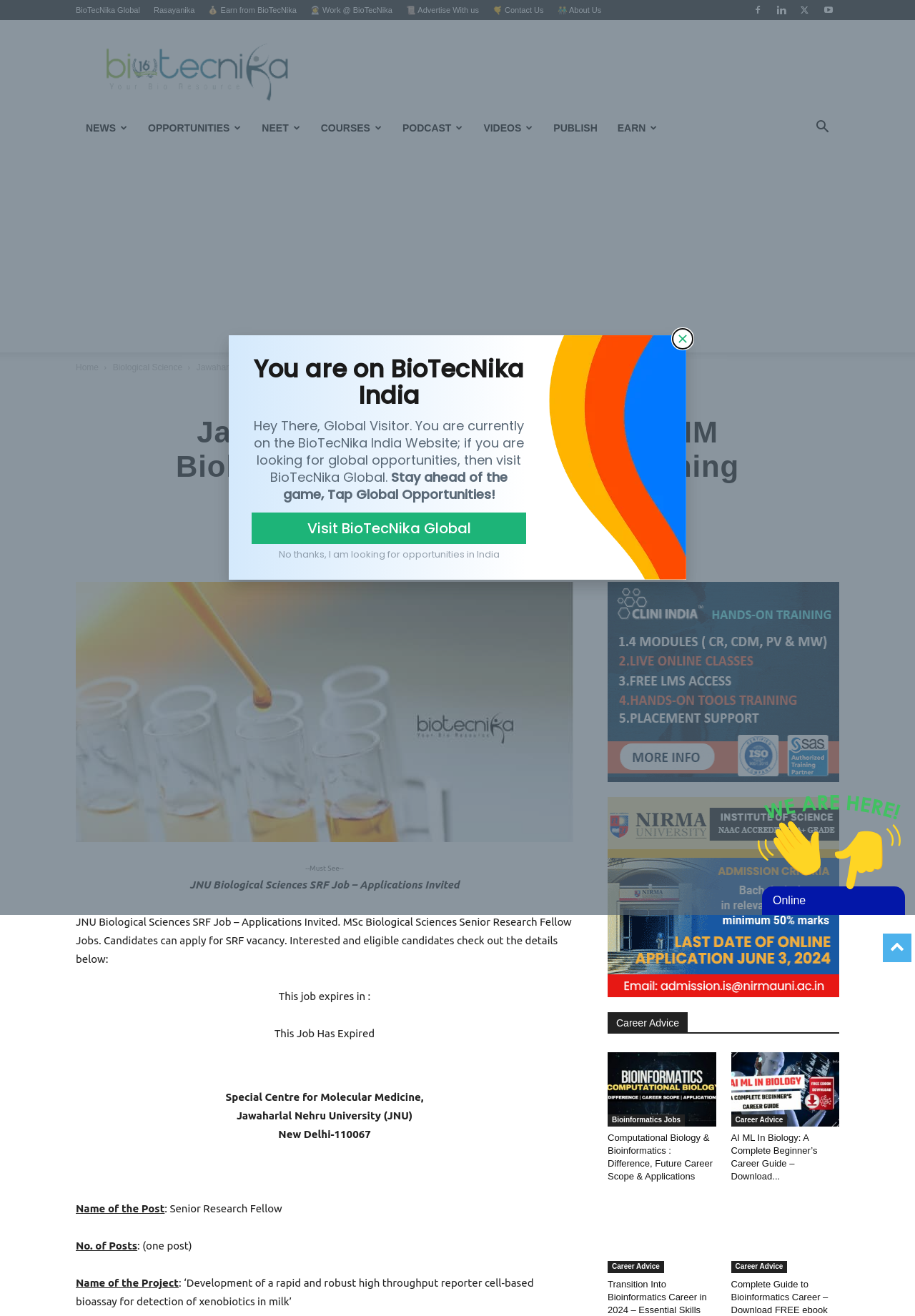Identify the bounding box of the UI component described as: "💰 Earn from BioTecNika".

[0.228, 0.004, 0.324, 0.011]